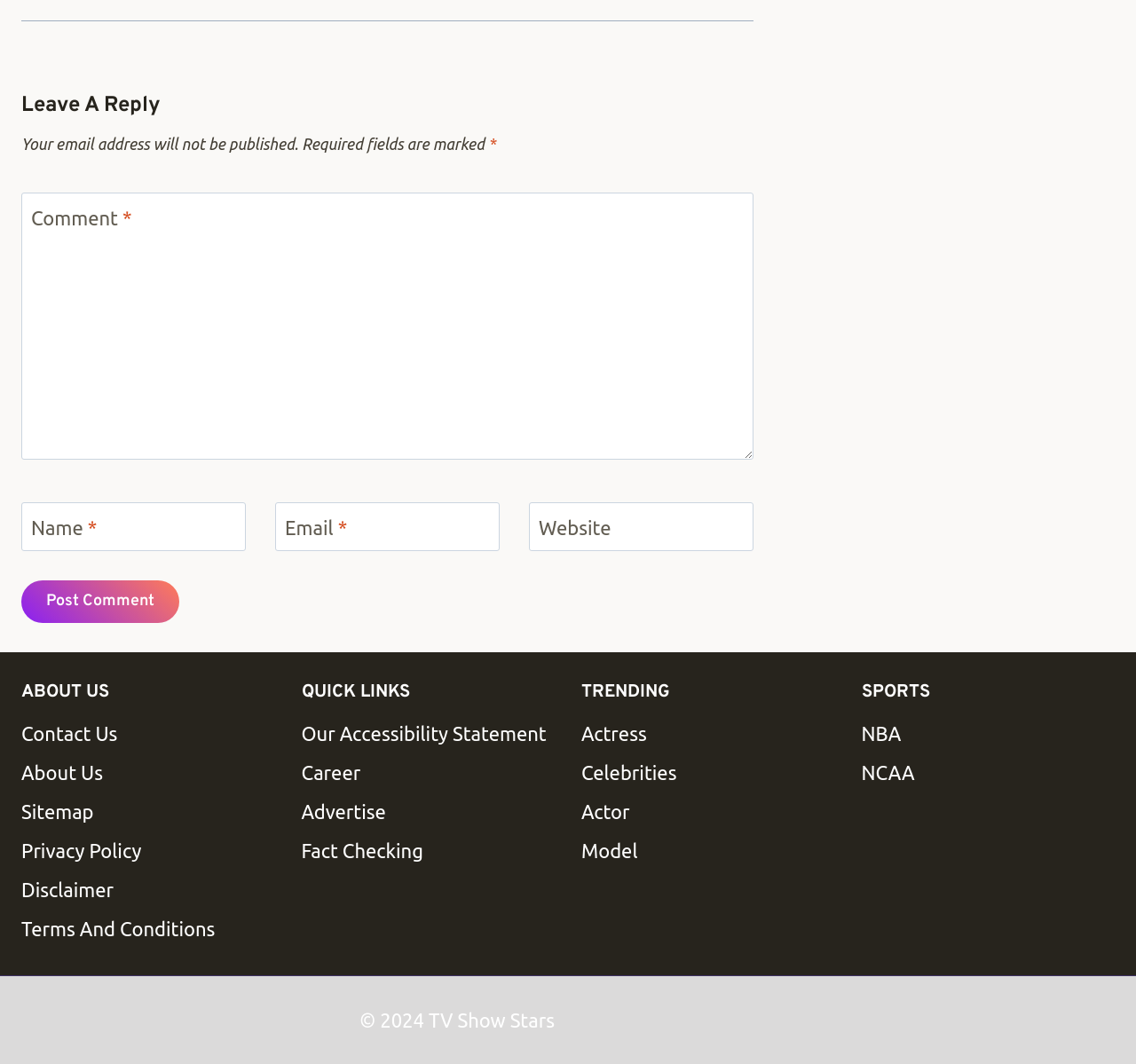Please locate the bounding box coordinates of the element's region that needs to be clicked to follow the instruction: "Leave a comment". The bounding box coordinates should be provided as four float numbers between 0 and 1, i.e., [left, top, right, bottom].

[0.019, 0.181, 0.663, 0.432]